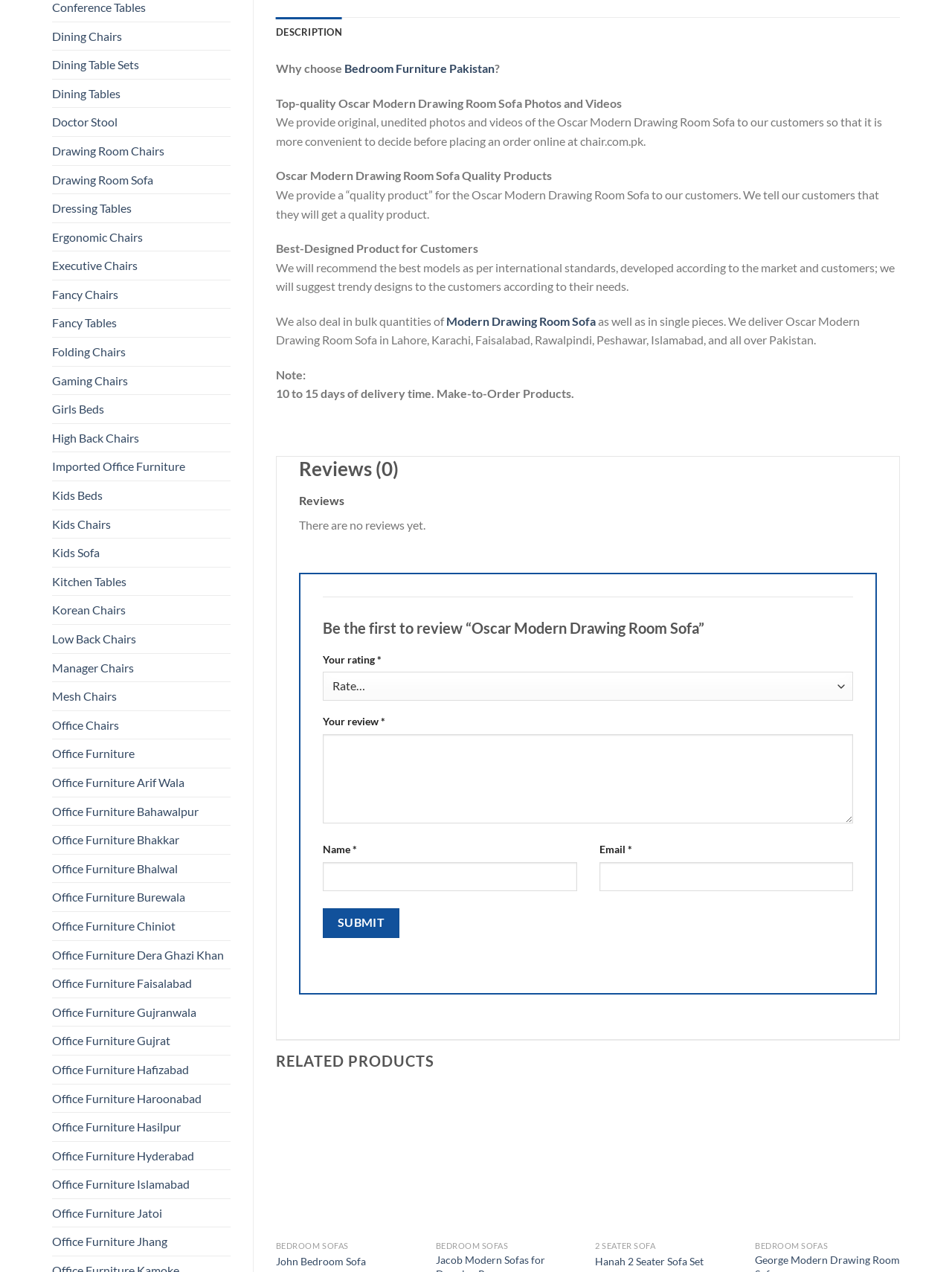Find the bounding box of the UI element described as: "Gaming Chairs". The bounding box coordinates should be given as four float values between 0 and 1, i.e., [left, top, right, bottom].

[0.055, 0.288, 0.242, 0.31]